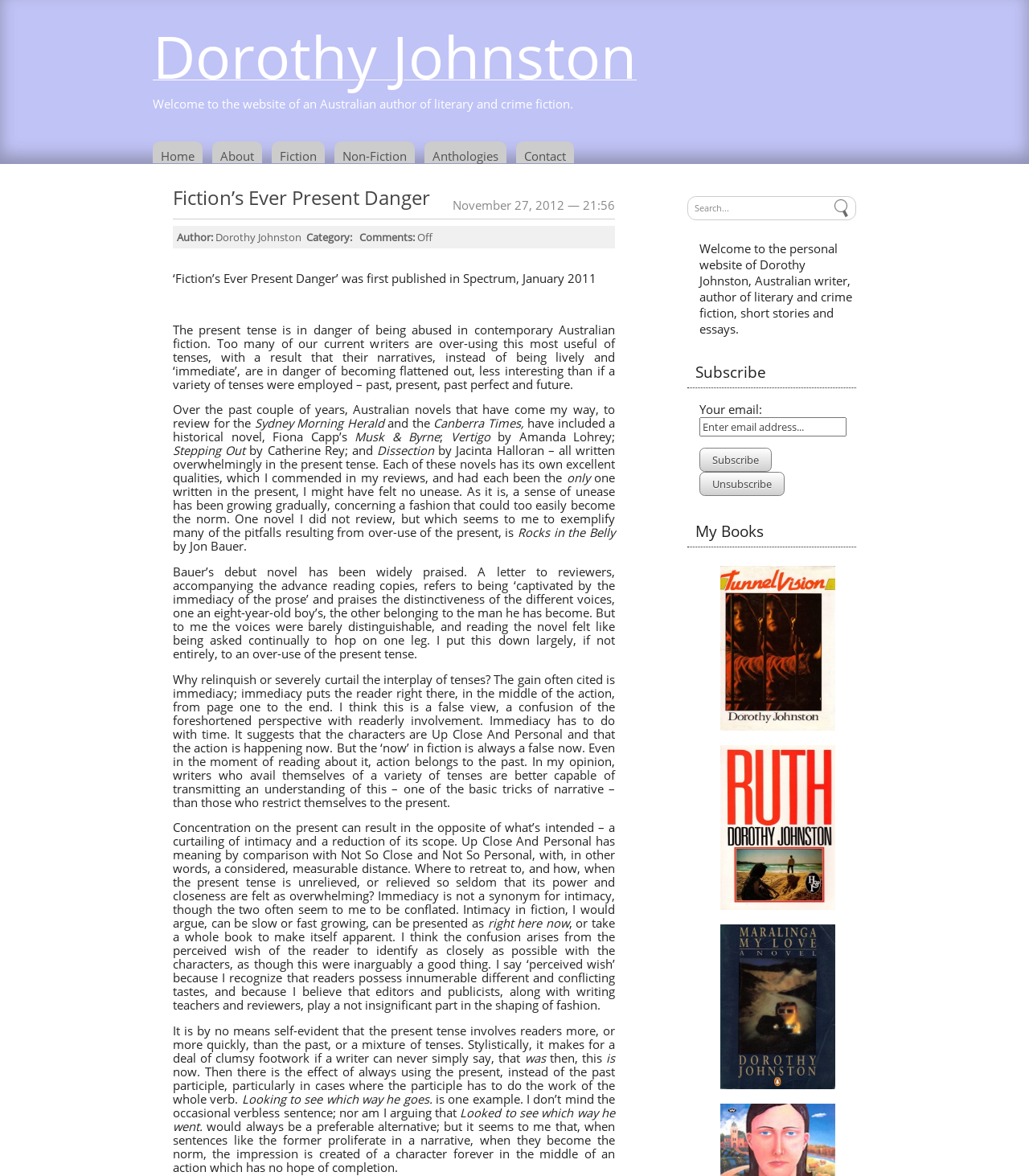What is the purpose of the textbox? Look at the image and give a one-word or short phrase answer.

Search or Subscribe